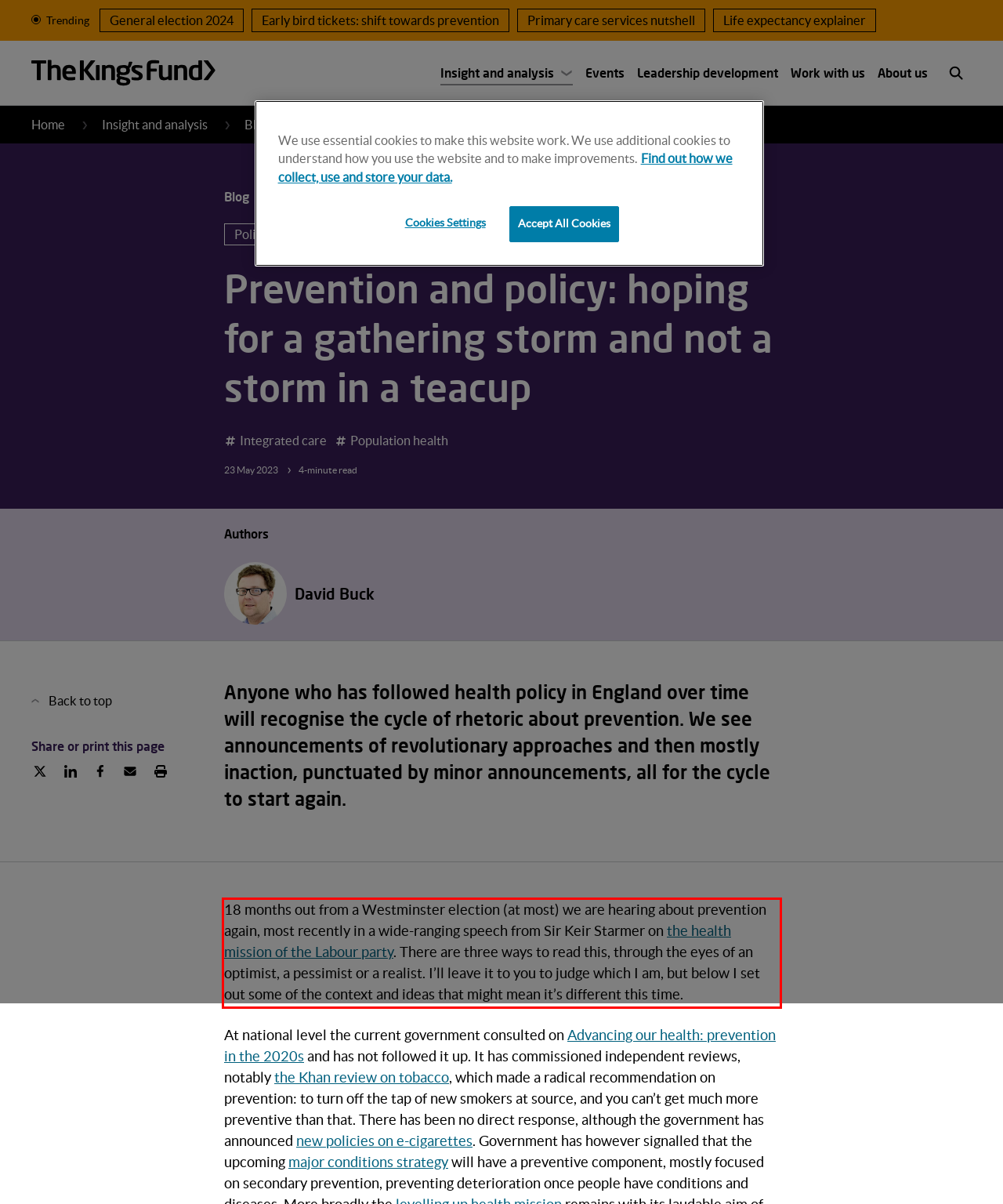You have a screenshot of a webpage where a UI element is enclosed in a red rectangle. Perform OCR to capture the text inside this red rectangle.

18 months out from a Westminster election (at most) we are hearing about prevention again, most recently in a wide-ranging speech from Sir Keir Starmer on the health mission of the Labour party. There are three ways to read this, through the eyes of an optimist, a pessimist or a realist. I’ll leave it to you to judge which I am, but below I set out some of the context and ideas that might mean it’s different this time.